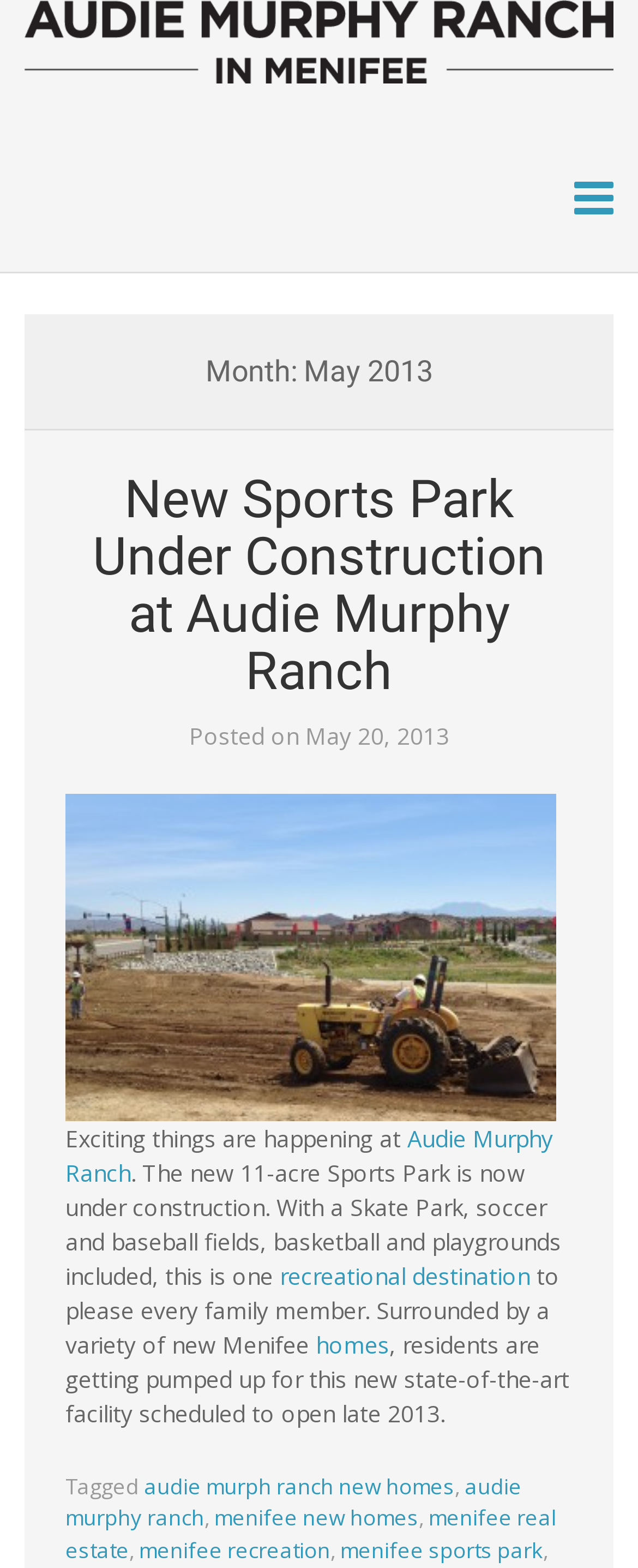Using the information shown in the image, answer the question with as much detail as possible: When was the blog post published?

I found the publication date of the blog post by looking at the link element with the text 'May 20, 2013' which is a child element of the HeaderAsNonLandmark element.